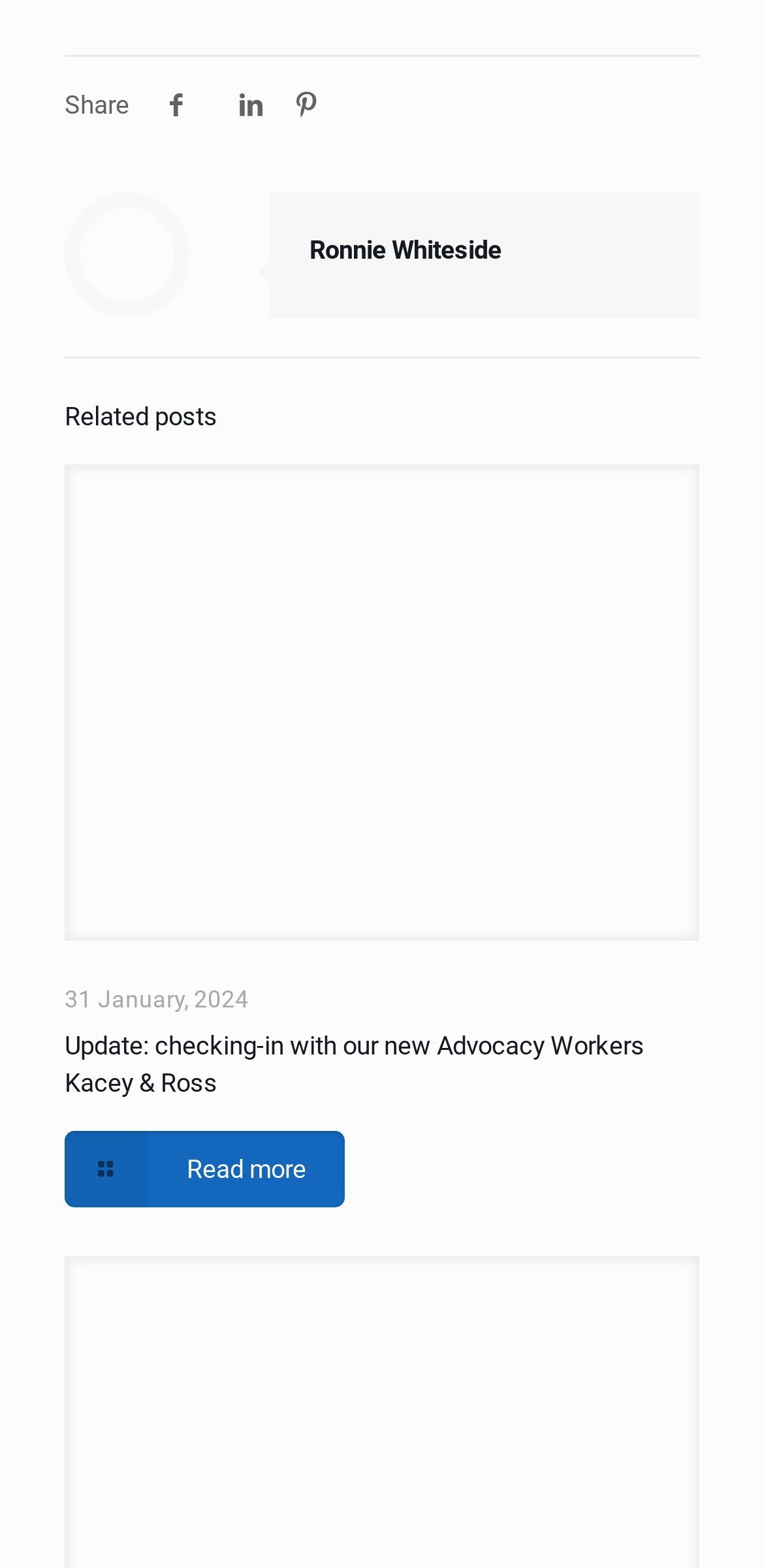How many related posts are present?
Analyze the image and deliver a detailed answer to the question.

There are three link elements with empty text, indicating that they are related posts, and each has a corresponding image element with empty text as well.